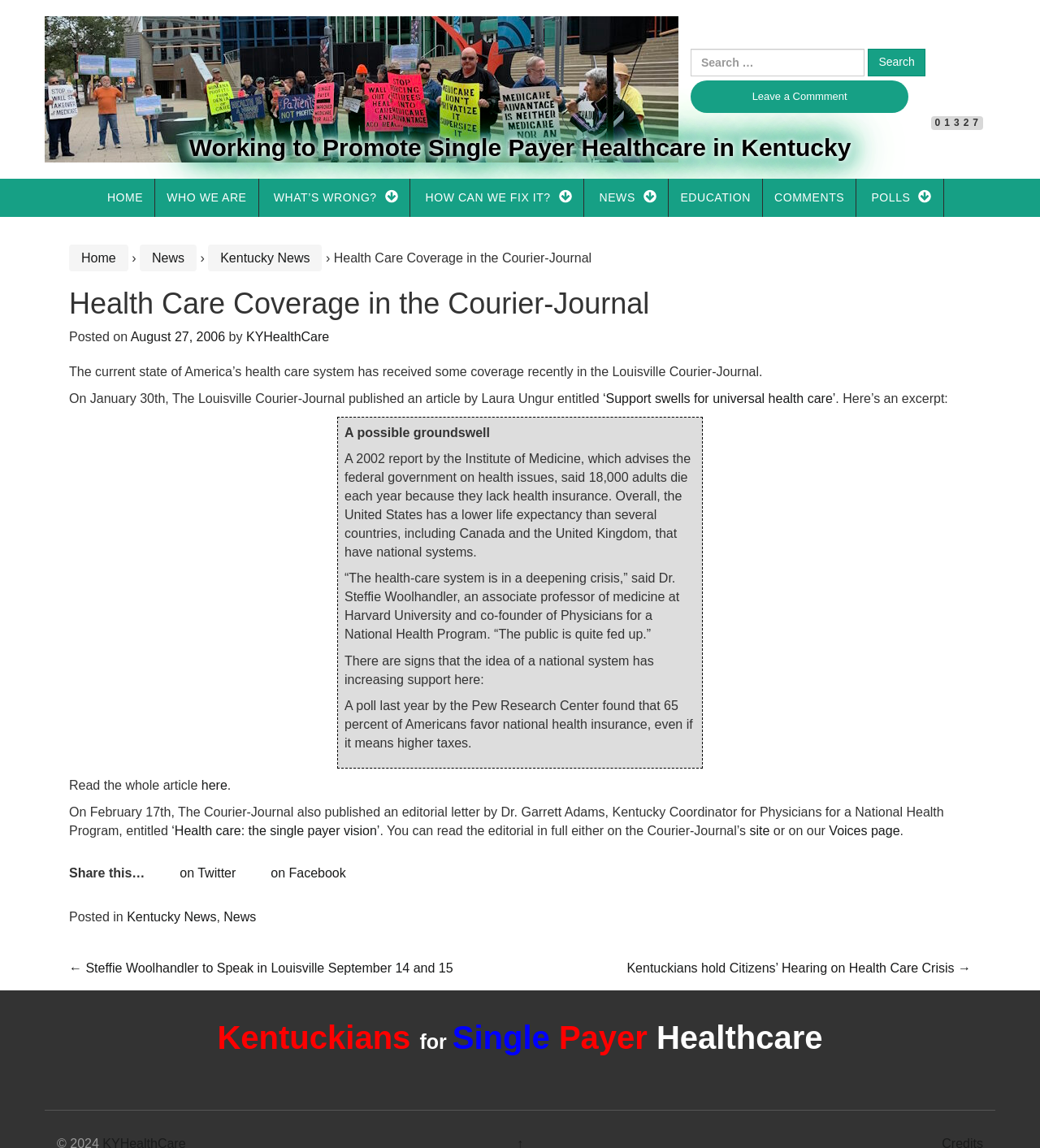Locate the bounding box coordinates of the clickable area to execute the instruction: "Share this on Twitter". Provide the coordinates as four float numbers between 0 and 1, represented as [left, top, right, bottom].

[0.152, 0.755, 0.227, 0.767]